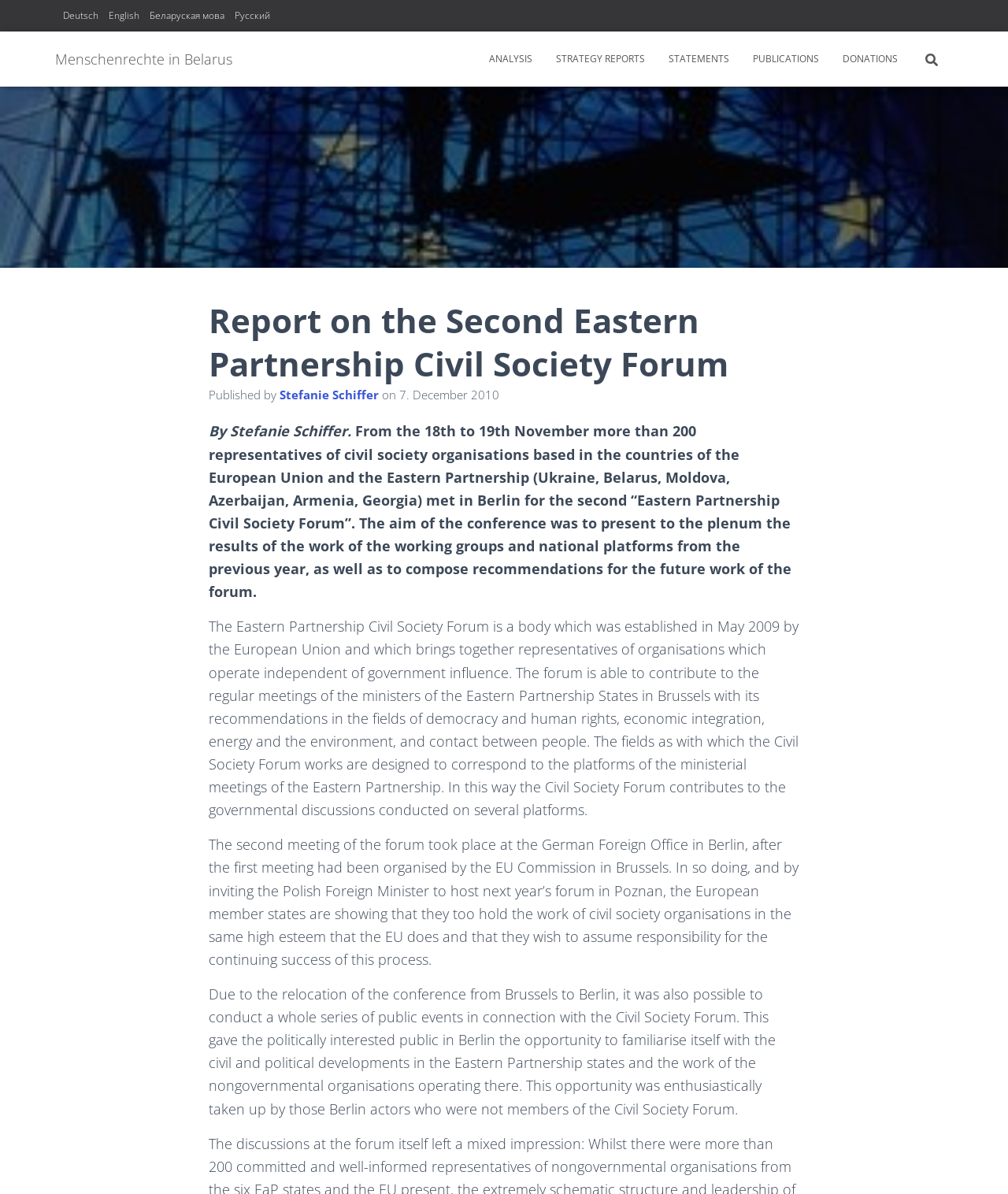Please identify the bounding box coordinates of the region to click in order to complete the task: "Switch to Deutsch". The coordinates must be four float numbers between 0 and 1, specified as [left, top, right, bottom].

[0.062, 0.007, 0.098, 0.018]